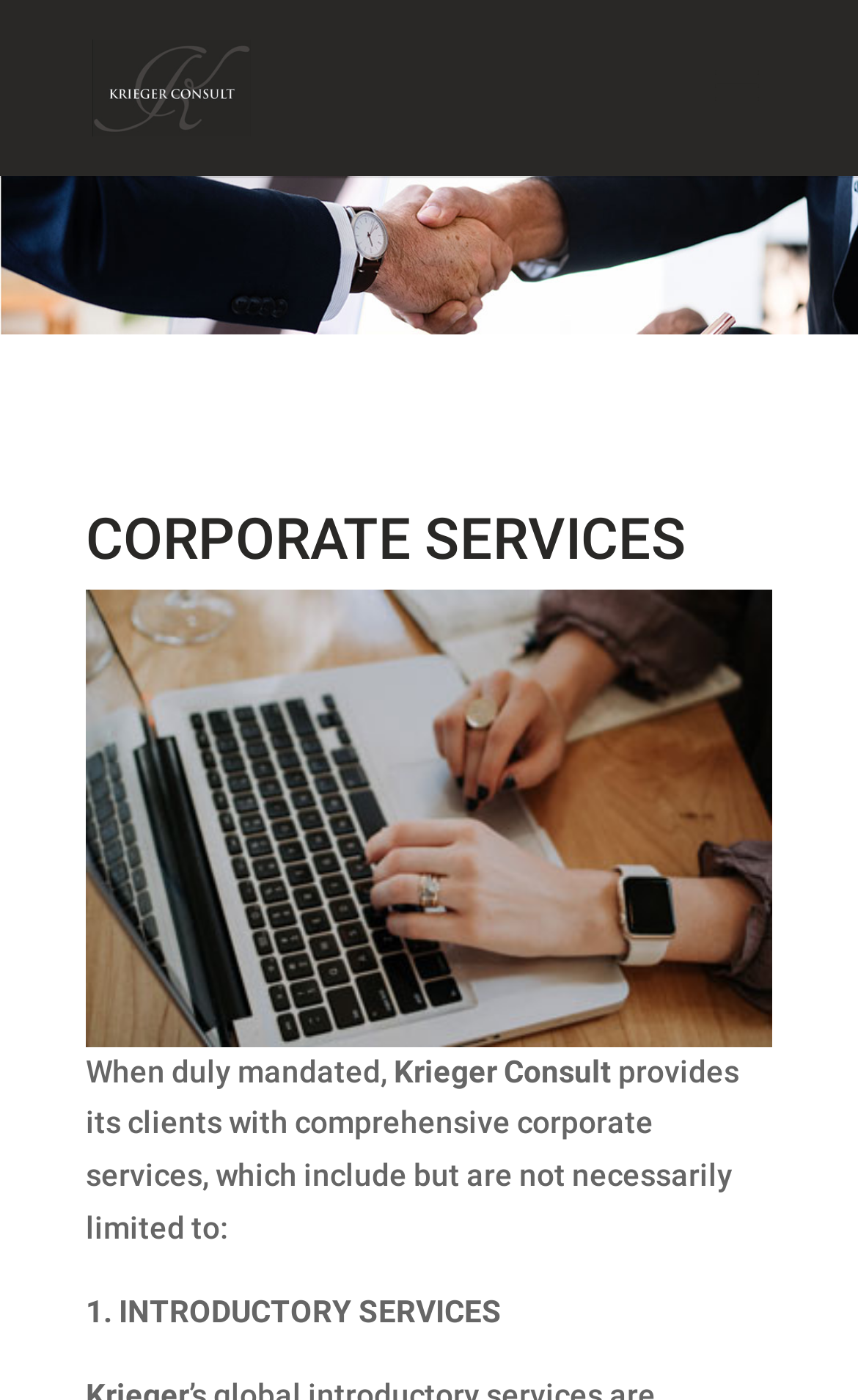What is the name of the company?
Provide a one-word or short-phrase answer based on the image.

Krieger Consult